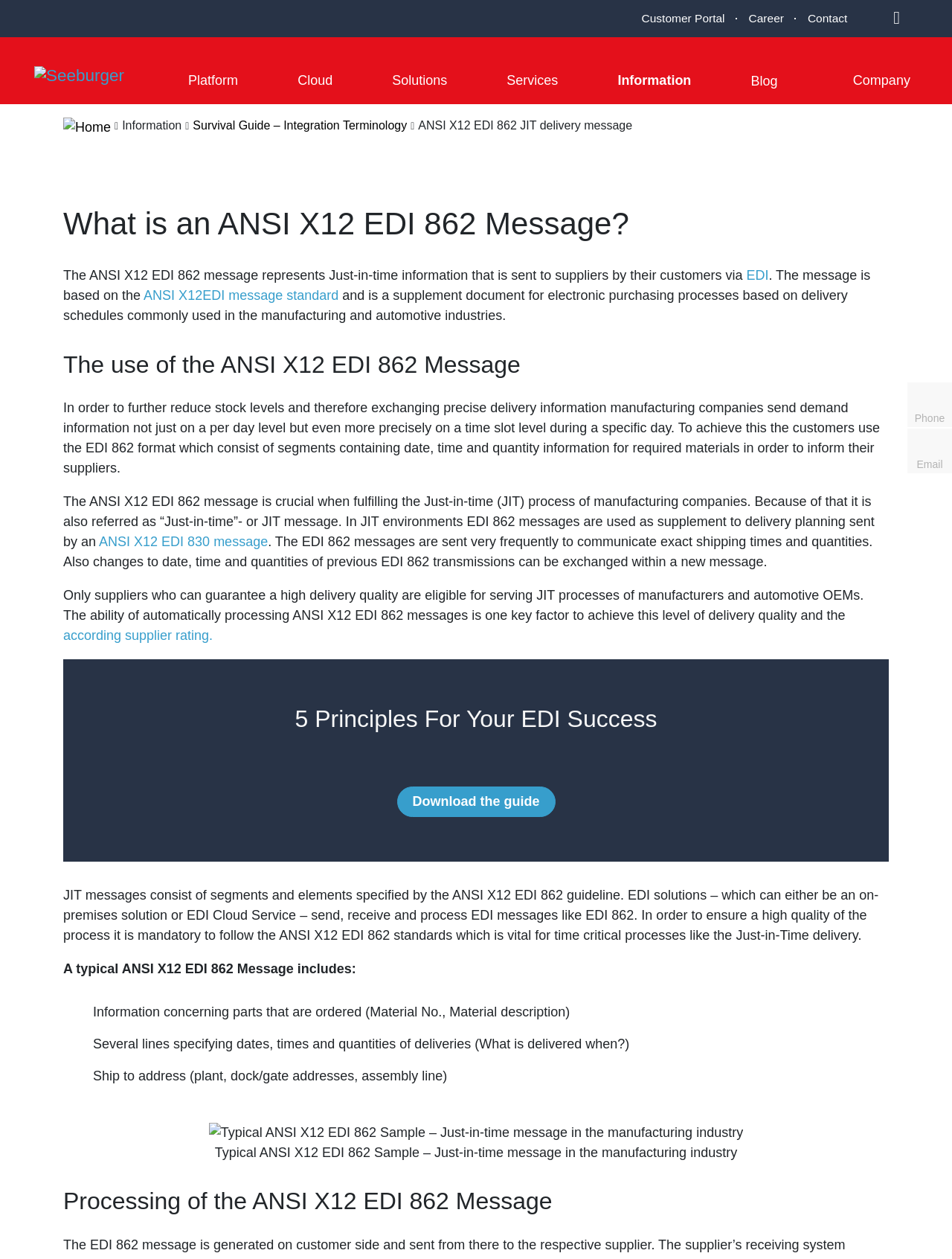Provide a brief response to the question using a single word or phrase: 
What is the main category under 'Integration Scenarios'?

B2B & EDI-Integration